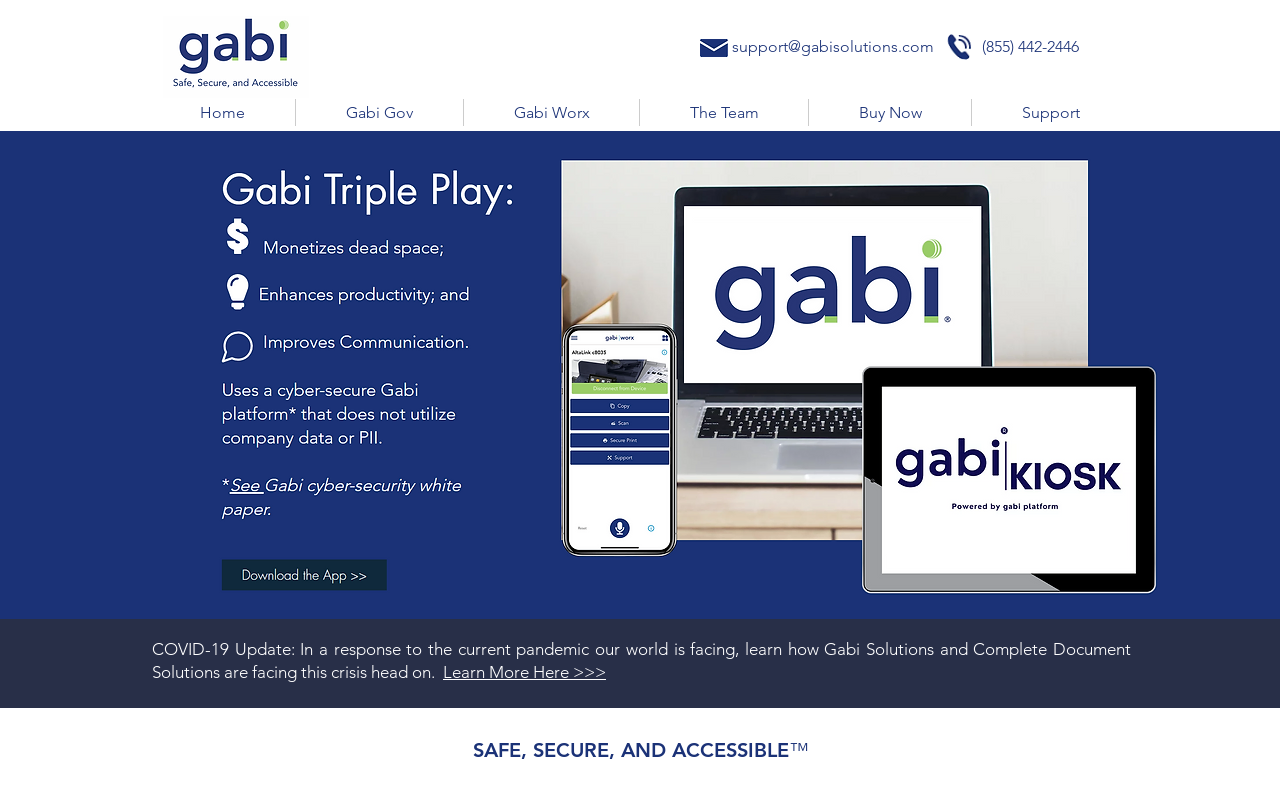What is the slogan or tagline of Gabi Solutions?
Provide a detailed and well-explained answer to the question.

The slogan or tagline is located at the bottom of the webpage and is written in a static text element. It highlights the key features of Gabi Solutions' product or service.